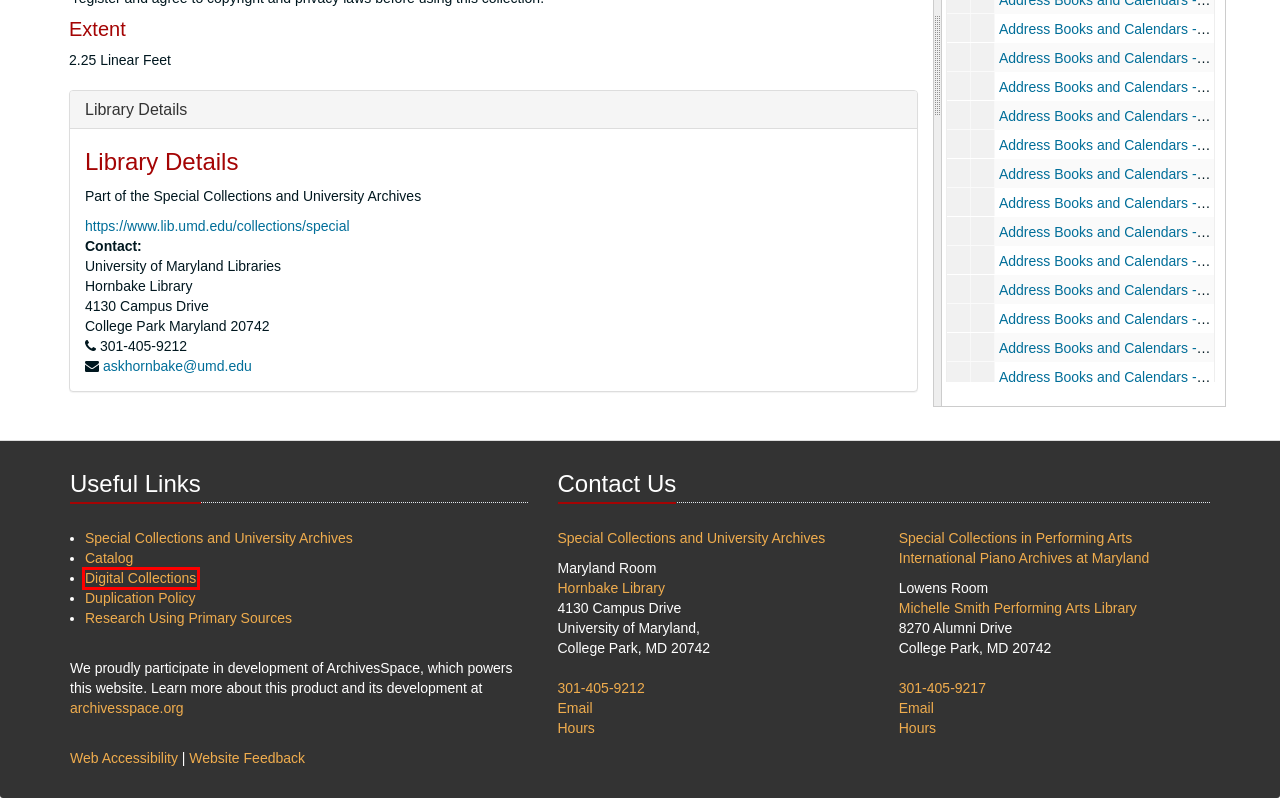With the provided screenshot showing a webpage and a red bounding box, determine which webpage description best fits the new page that appears after clicking the element inside the red box. Here are the options:
A. Michelle Smith Performing Arts Library | University Libraries
B. Digital Collections | Digital Collections @ University of Maryland Libraries
C. Web Accessibility | The University of Maryland
D. ArchivesSpace
E. Home - Research Using Primary Sources - Research Guides at University of Maryland Libraries
F. Hornbake Library | University Libraries
G. International Piano Archives at Maryland | University Libraries
H. Request Duplication of Special Collections | University Libraries

B